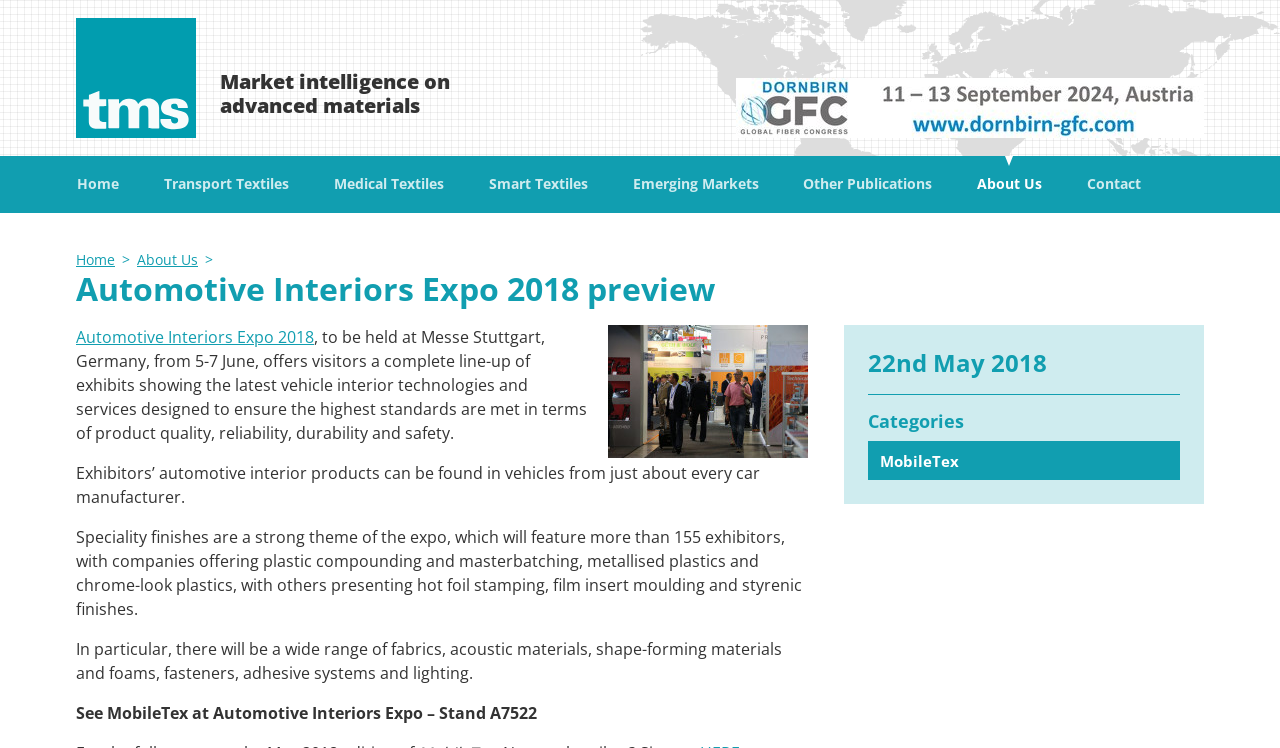Given the element description, predict the bounding box coordinates in the format (top-left x, top-left y, bottom-right x, bottom-right y). Make sure all values are between 0 and 1. Here is the element description: Market intelligence on advanced materials

[0.059, 0.024, 0.372, 0.184]